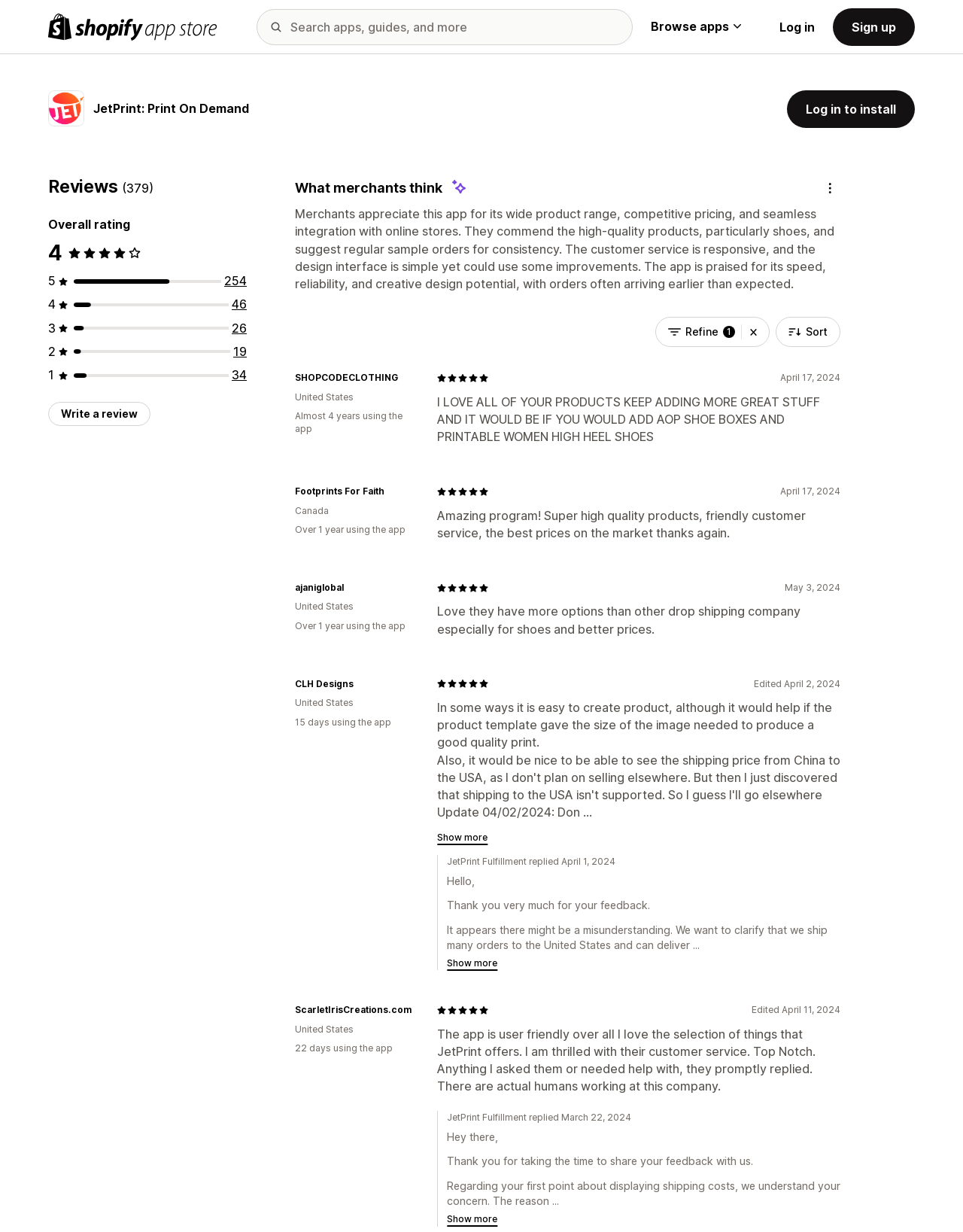Determine the bounding box coordinates of the clickable element to complete this instruction: "Log in to install JetPrint: Print On Demand". Provide the coordinates in the format of four float numbers between 0 and 1, [left, top, right, bottom].

[0.817, 0.073, 0.95, 0.104]